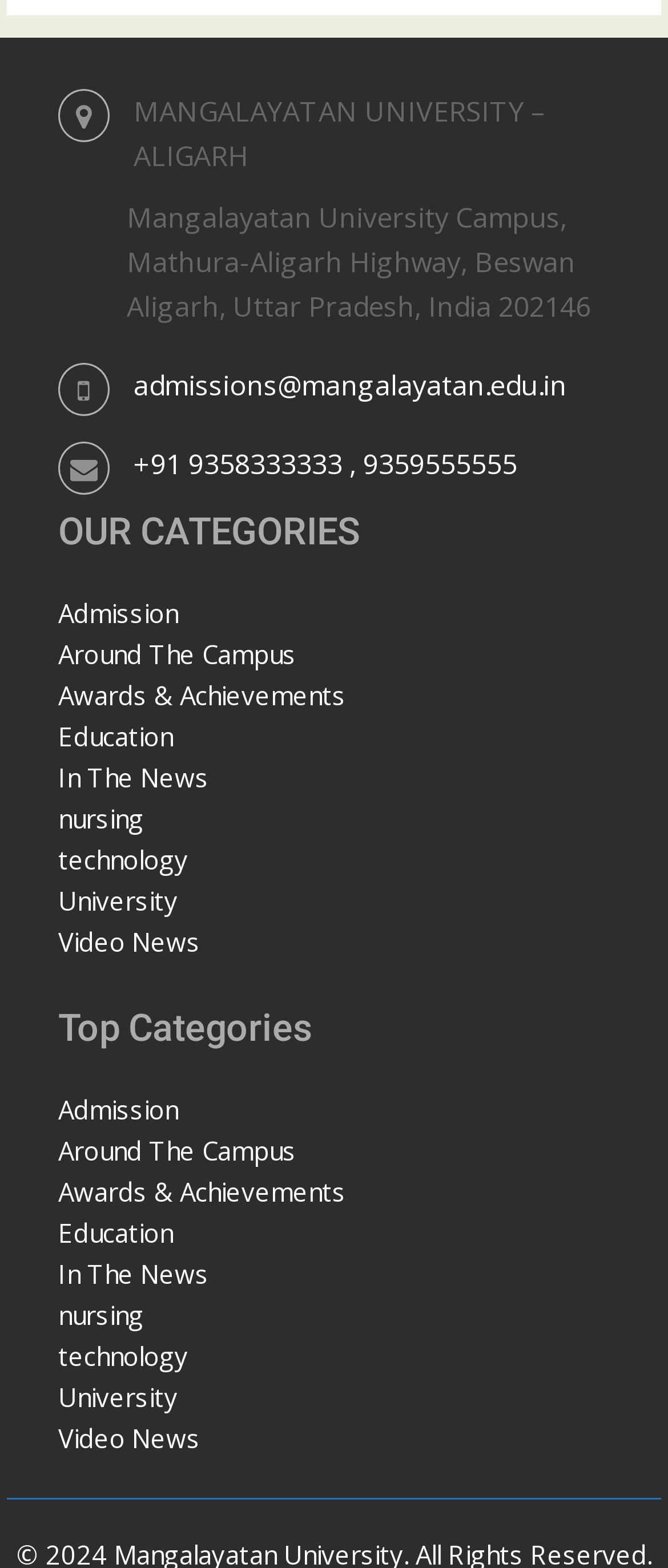Can you specify the bounding box coordinates of the area that needs to be clicked to fulfill the following instruction: "View awards and achievements"?

[0.087, 0.432, 0.518, 0.454]